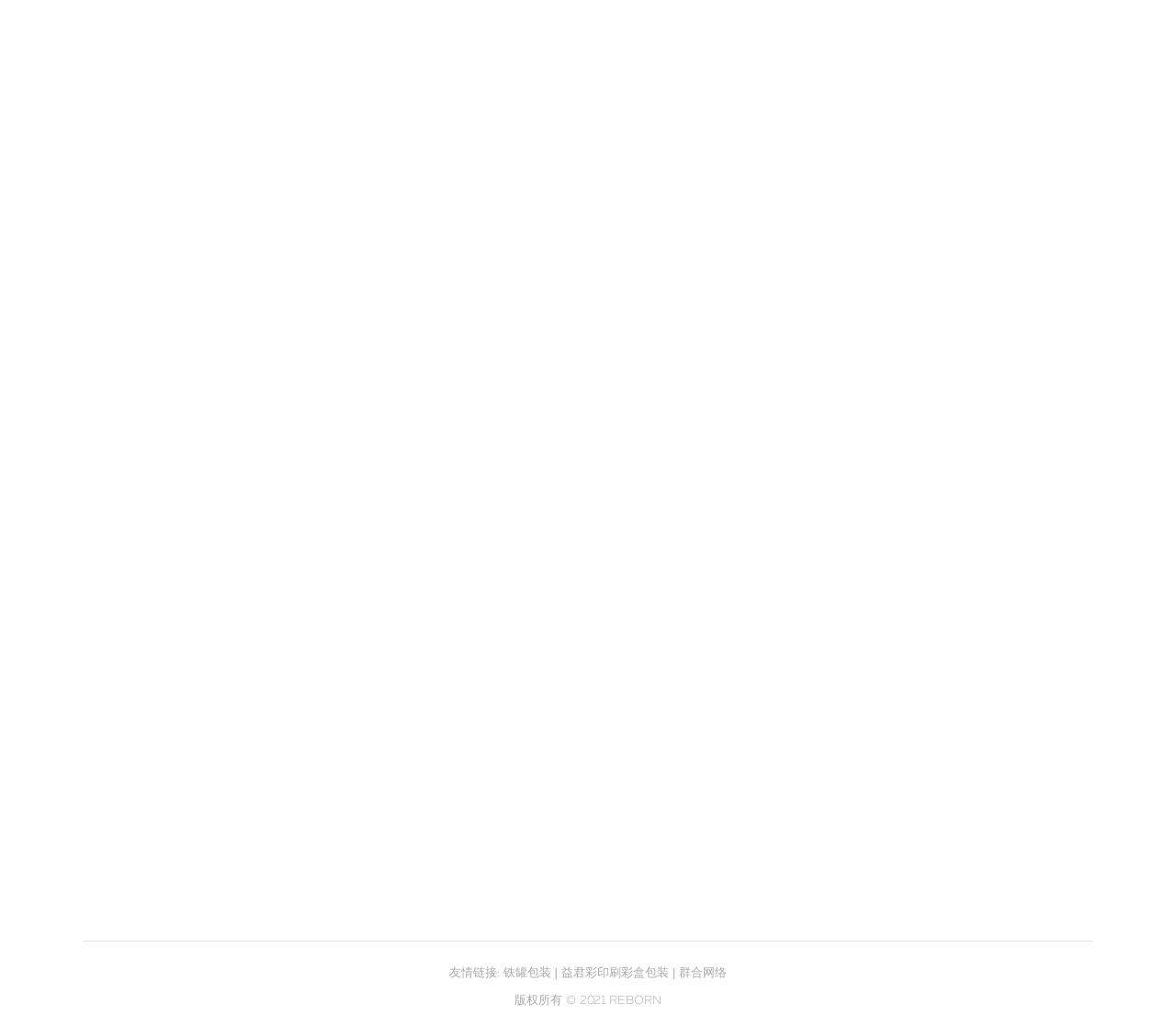Show the bounding box coordinates for the HTML element described as: "铁罐包装".

[0.428, 0.952, 0.468, 0.964]